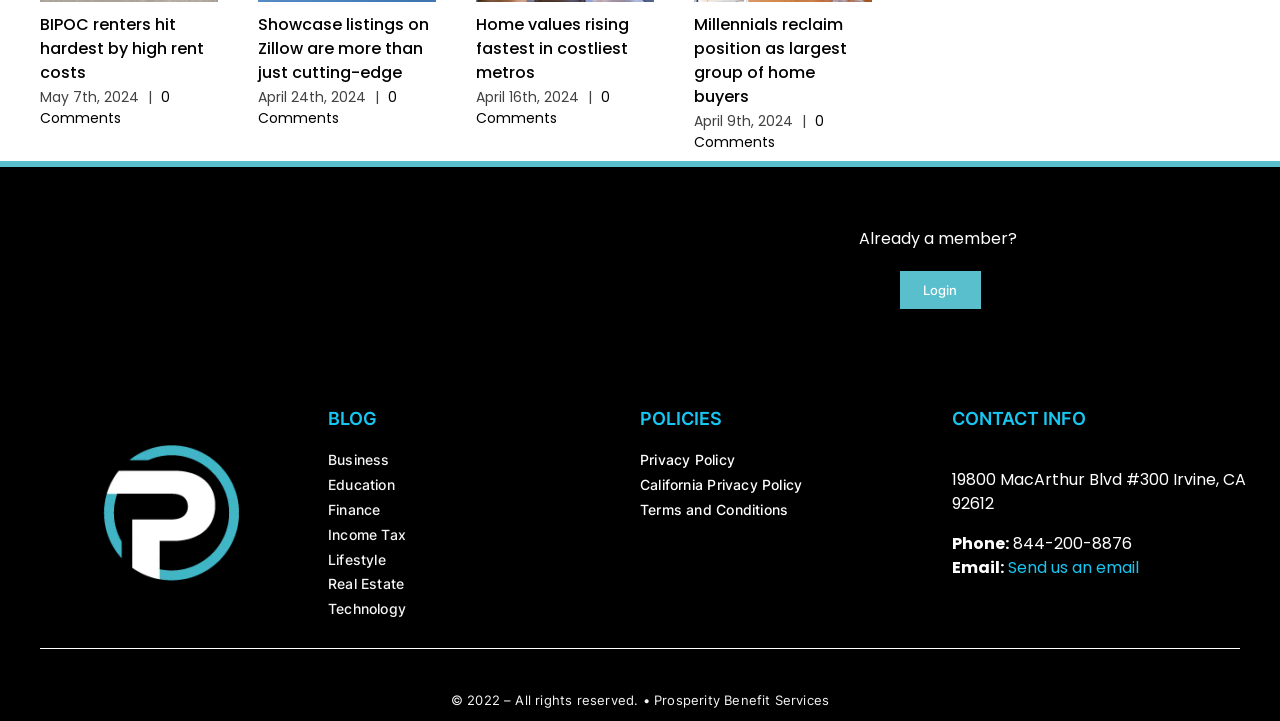Please specify the coordinates of the bounding box for the element that should be clicked to carry out this instruction: "Contact Prosperity Benefit Services". The coordinates must be four float numbers between 0 and 1, formatted as [left, top, right, bottom].

[0.788, 0.772, 0.89, 0.804]